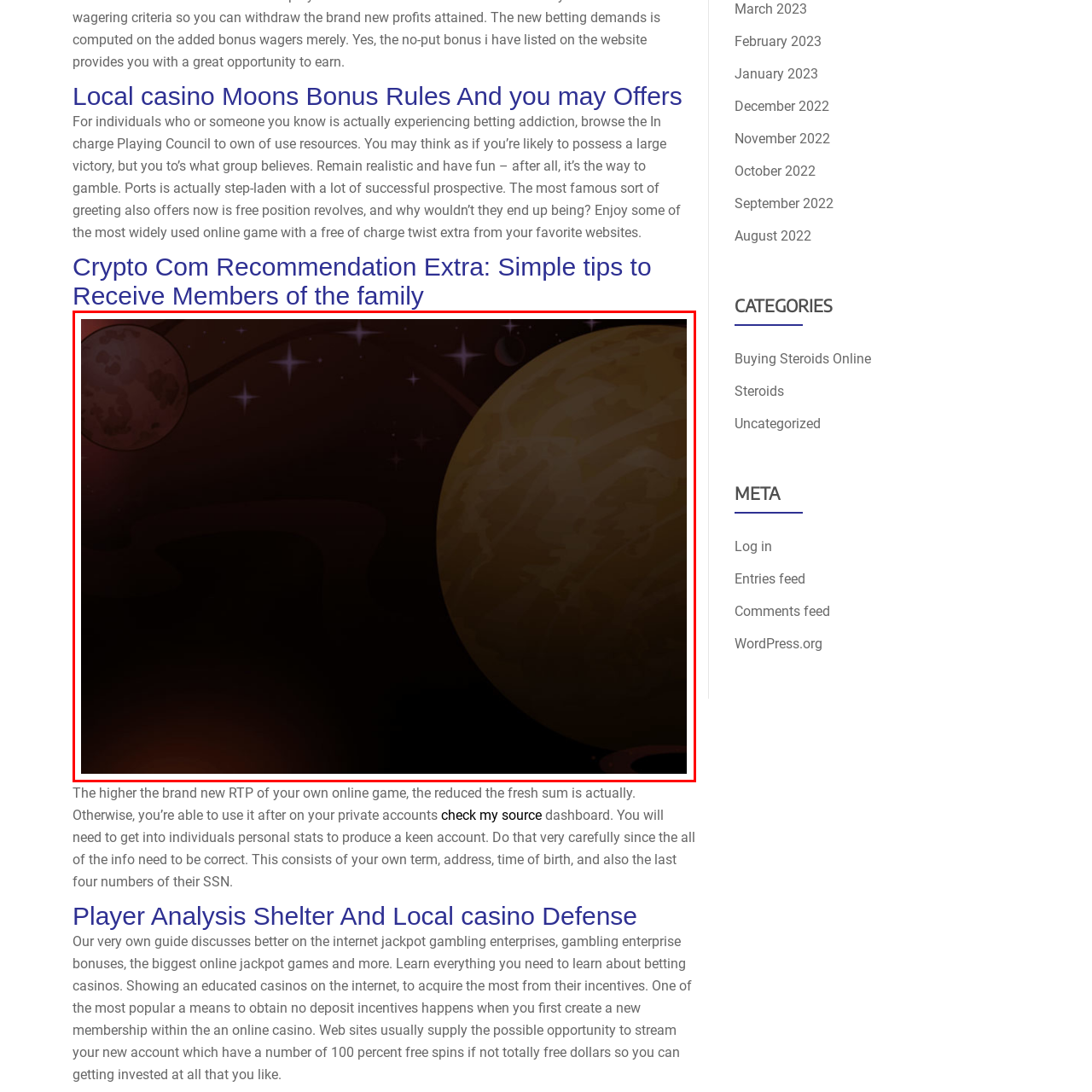Pay attention to the image inside the red rectangle, What is the tone evoked by the imagery? Answer briefly with a single word or phrase.

wonder